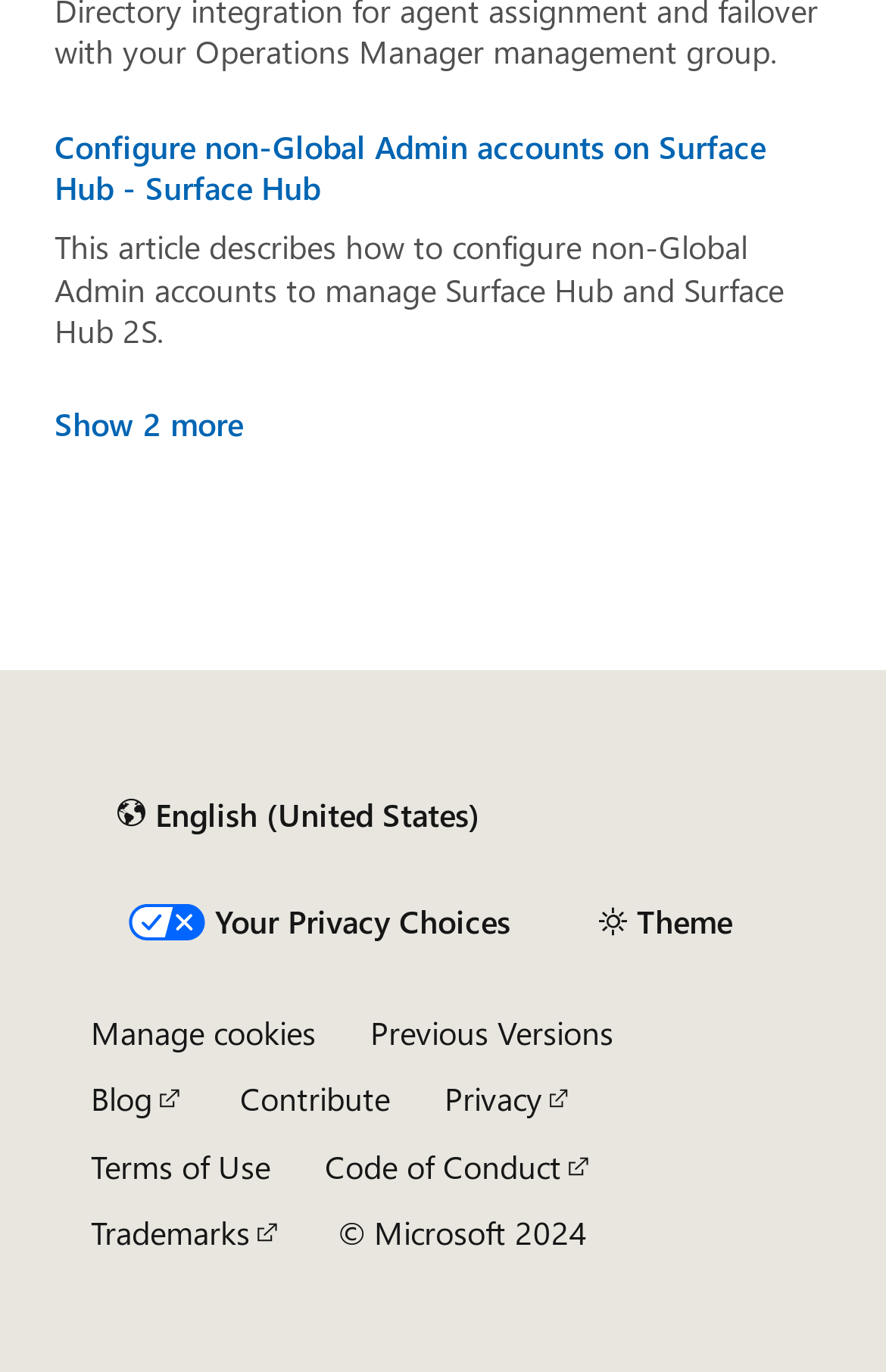For the following element description, predict the bounding box coordinates in the format (top-left x, top-left y, bottom-right x, bottom-right y). All values should be floating point numbers between 0 and 1. Description: Previous Versions

[0.418, 0.736, 0.692, 0.767]